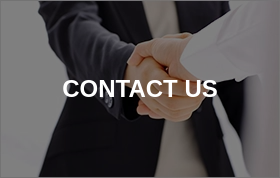What is displayed across the center of the image?
Answer the question with a detailed explanation, including all necessary information.

According to the caption, the words 'CONTACT US' are prominently displayed across the center of the image, inviting viewers to reach out for further engagement or inquiries.